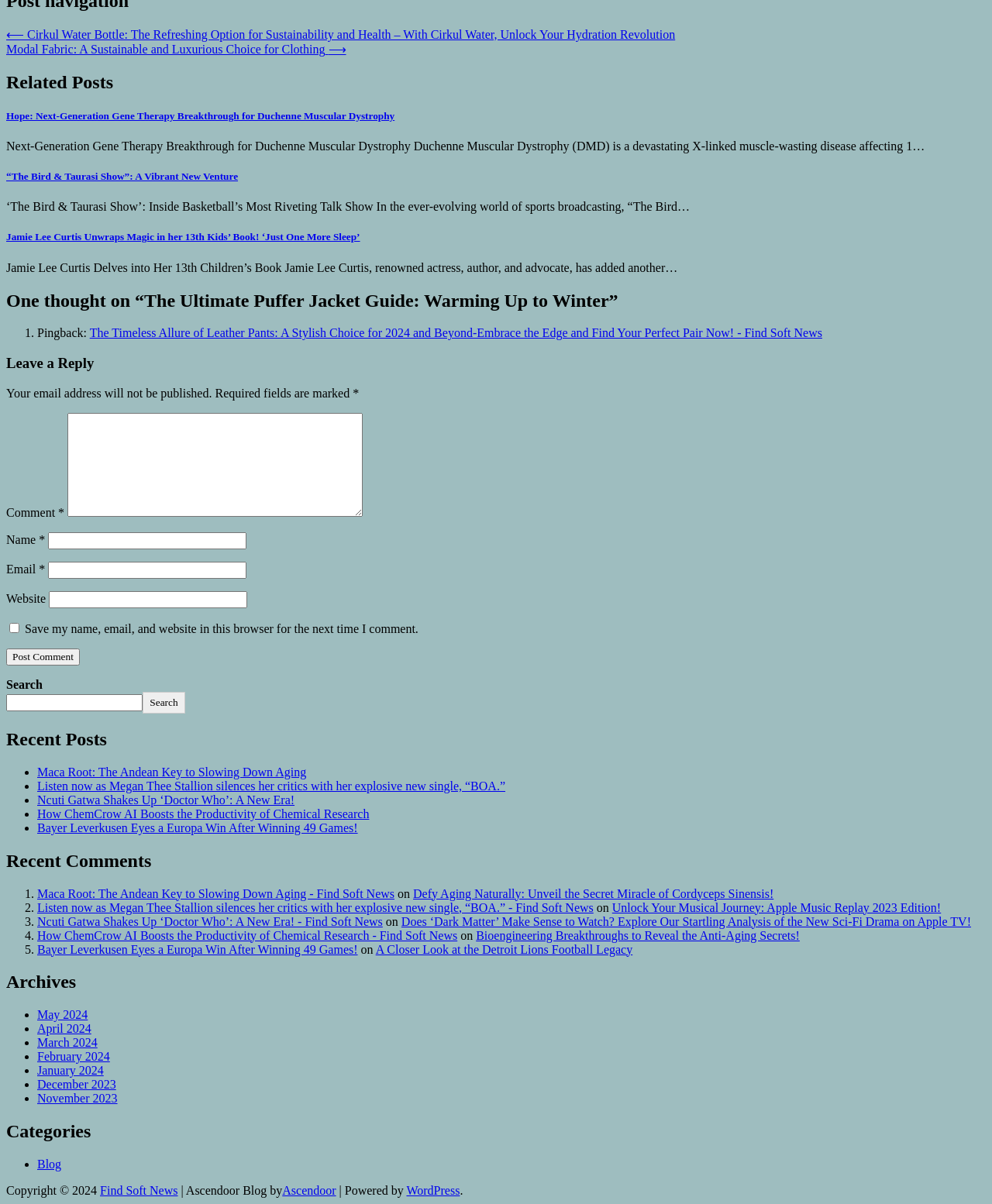From the webpage screenshot, predict the bounding box of the UI element that matches this description: "parent_node: Name * name="author"".

[0.049, 0.442, 0.249, 0.456]